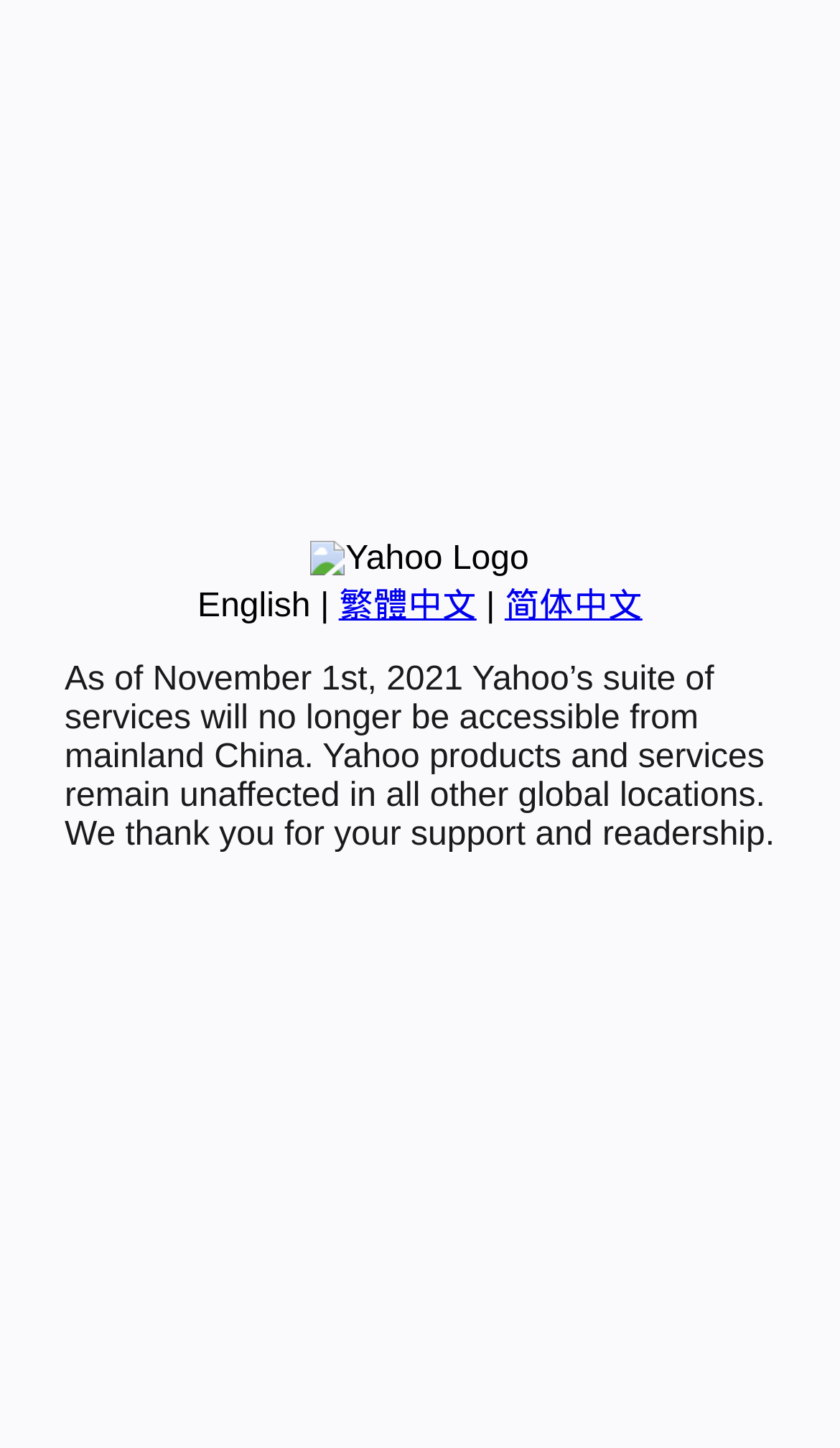Determine the bounding box of the UI component based on this description: "繁體中文". The bounding box coordinates should be four float values between 0 and 1, i.e., [left, top, right, bottom].

[0.403, 0.406, 0.567, 0.432]